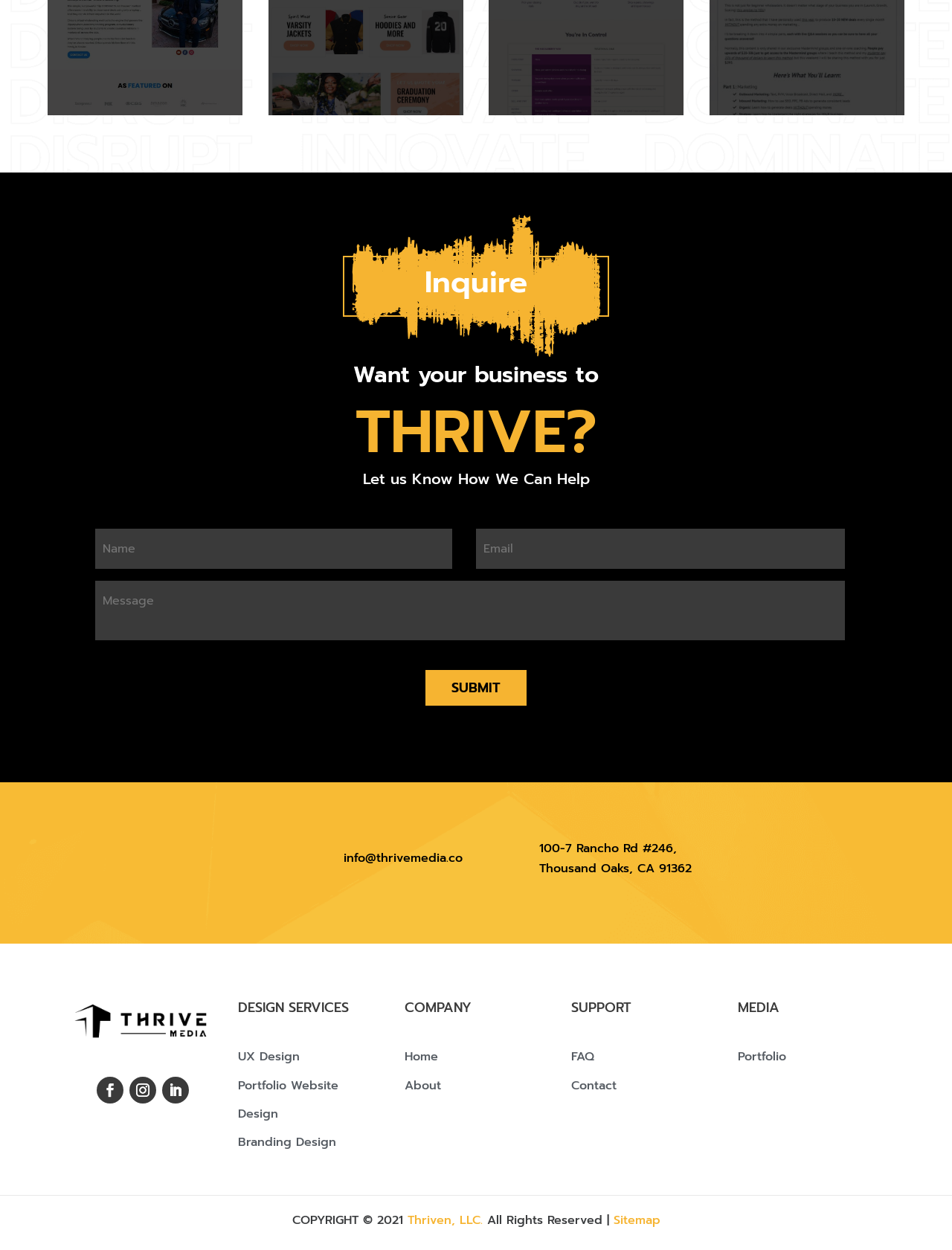Answer the question below using just one word or a short phrase: 
What is the copyright year of the webpage?

2021